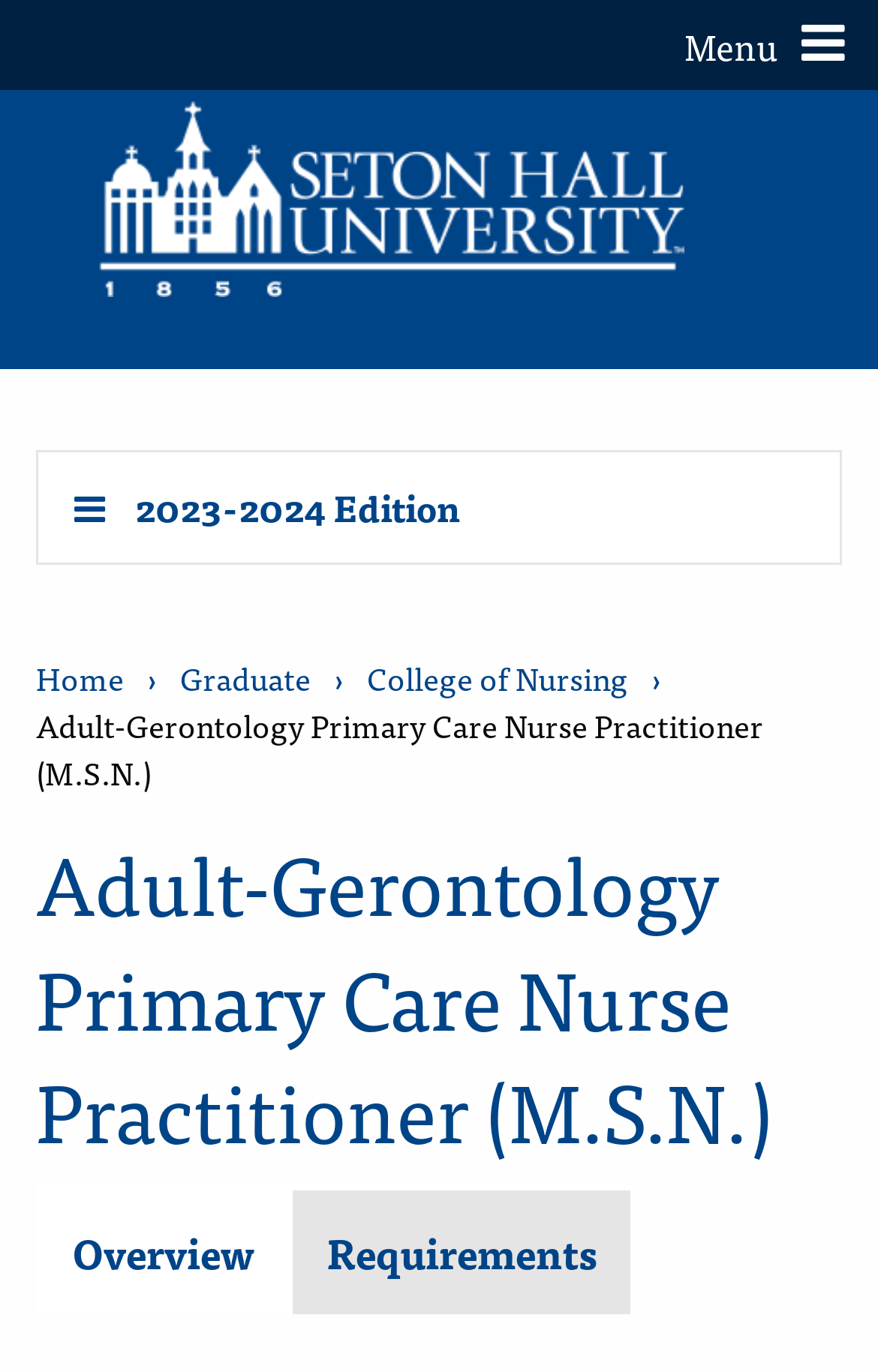Find the bounding box coordinates for the UI element that matches this description: "alt="Seton Hall University"".

[0.113, 0.074, 1.0, 0.217]